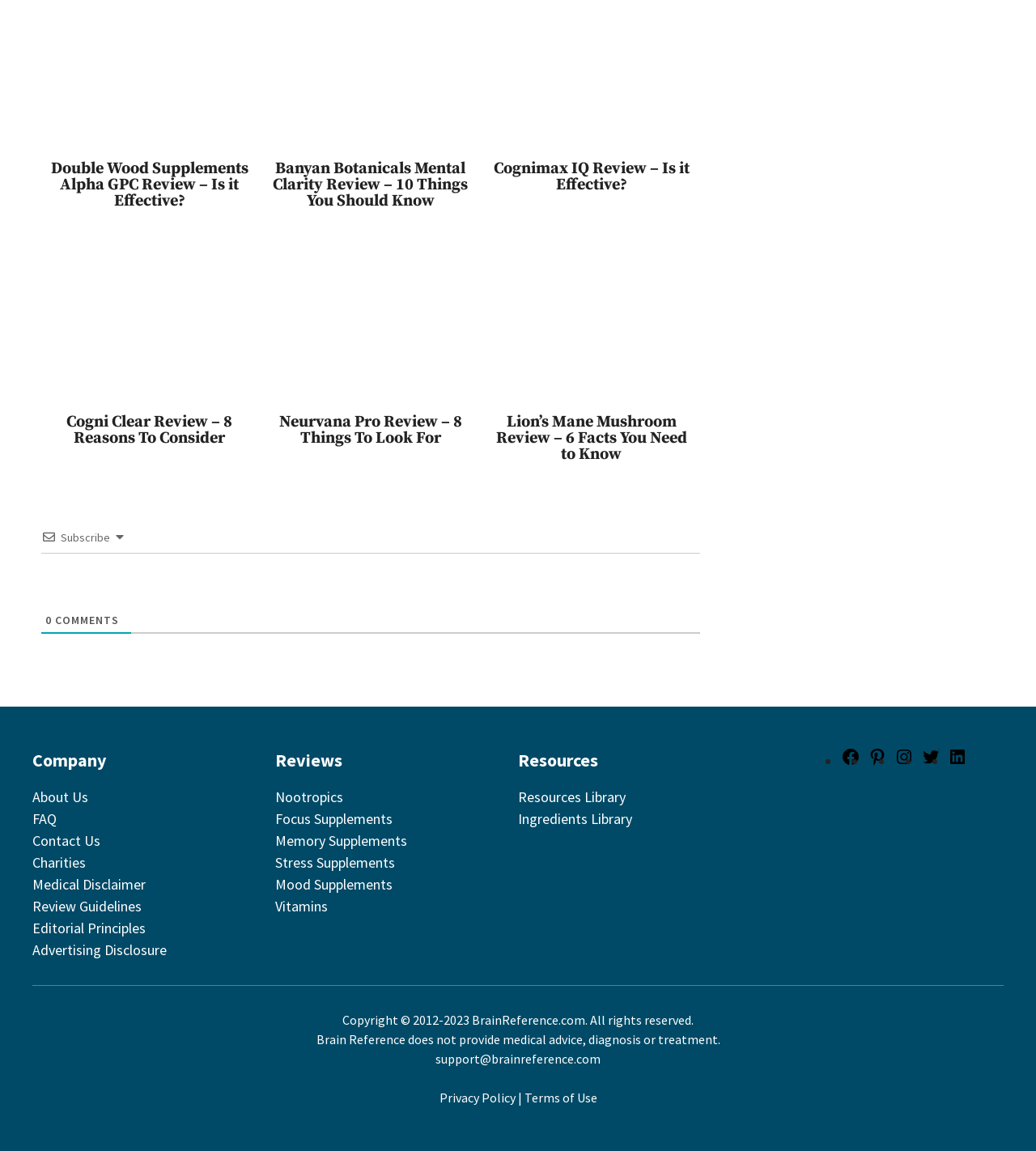Point out the bounding box coordinates of the section to click in order to follow this instruction: "View 'Nari Shakti in Modi 3.0: Women Ministers in Modi Government'".

None